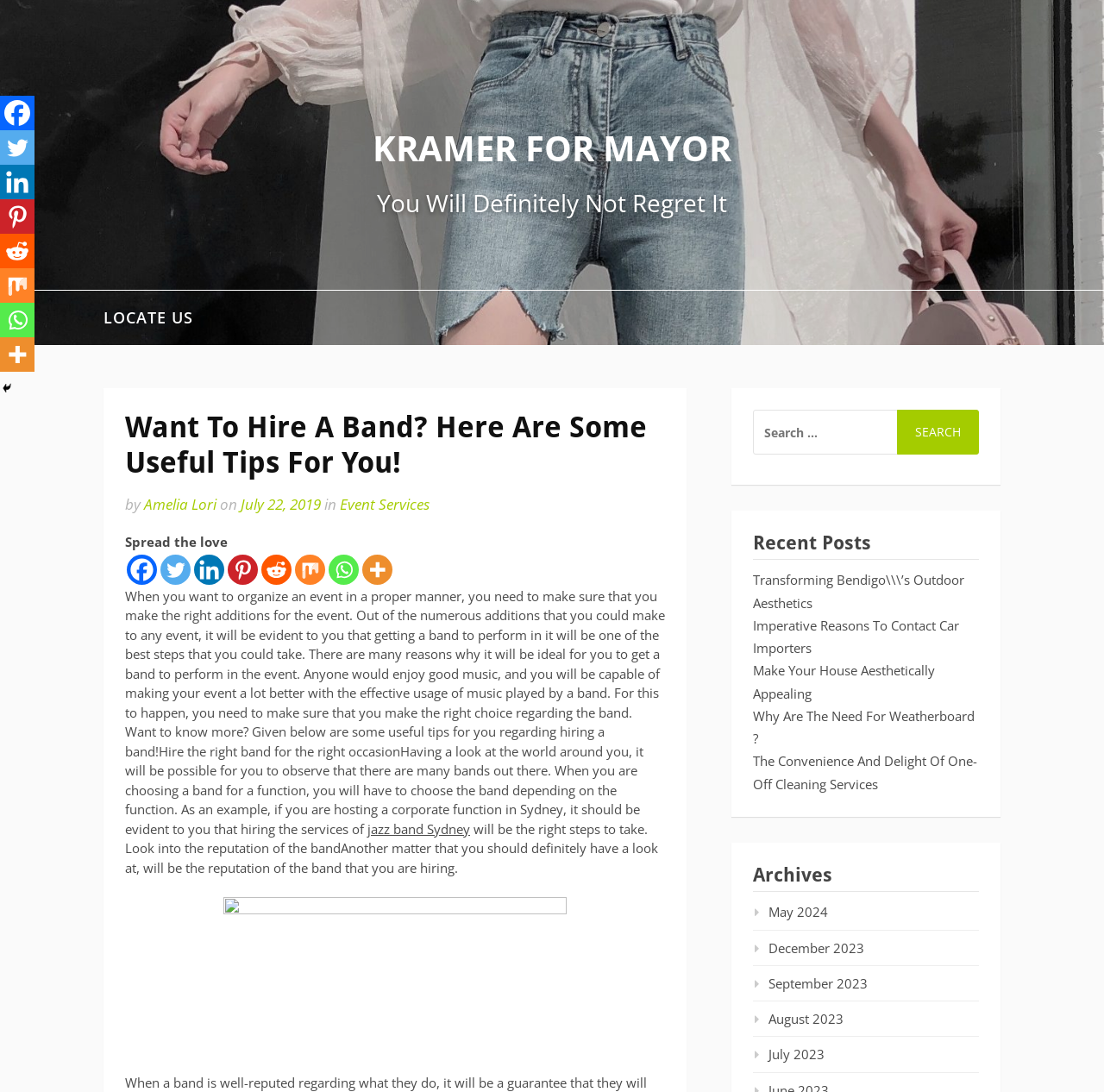What is the author of the current article? Refer to the image and provide a one-word or short phrase answer.

Amelia Lori